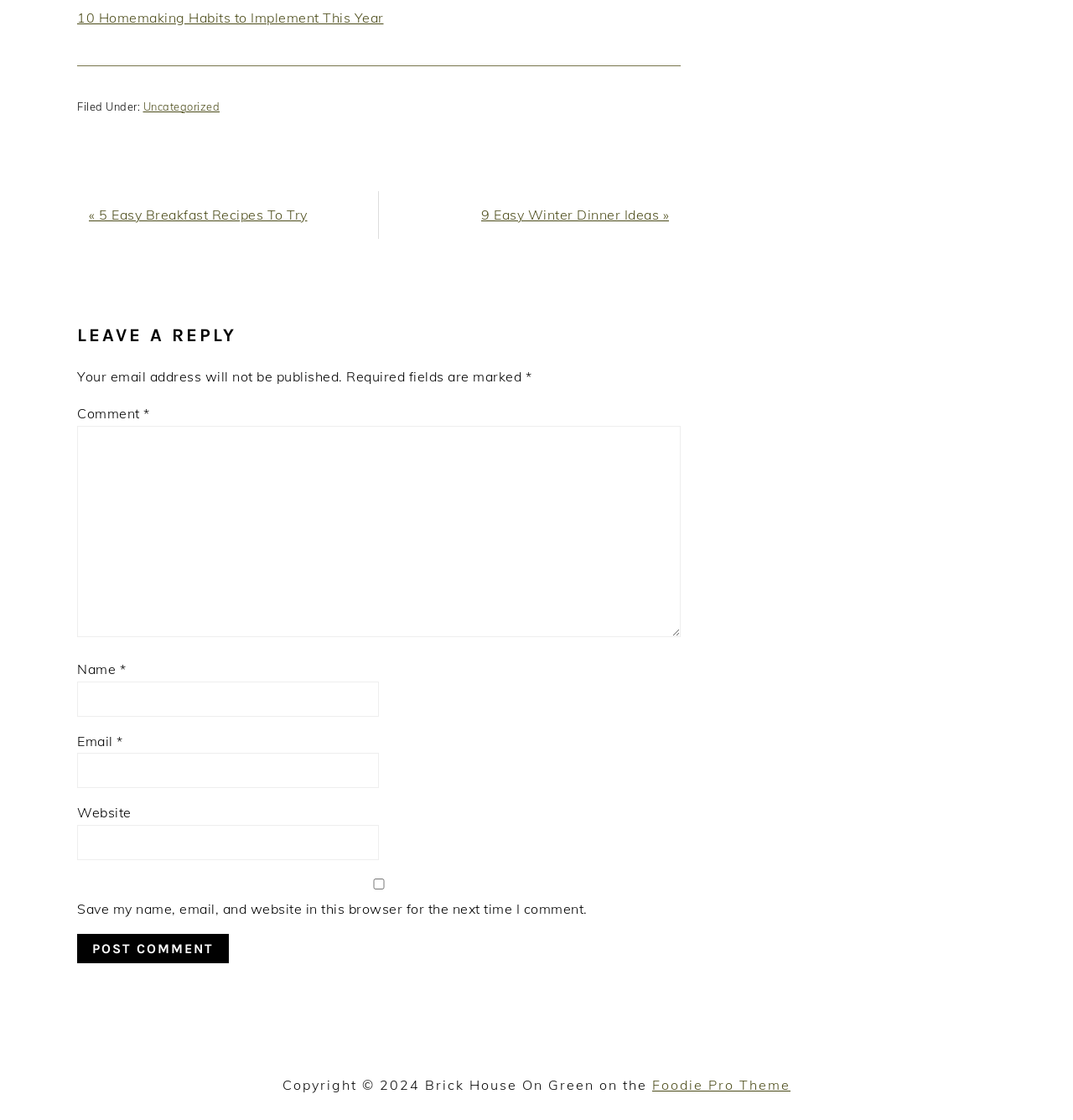Use a single word or phrase to answer the question: What is the purpose of the checkbox in the comment form?

Save comment information